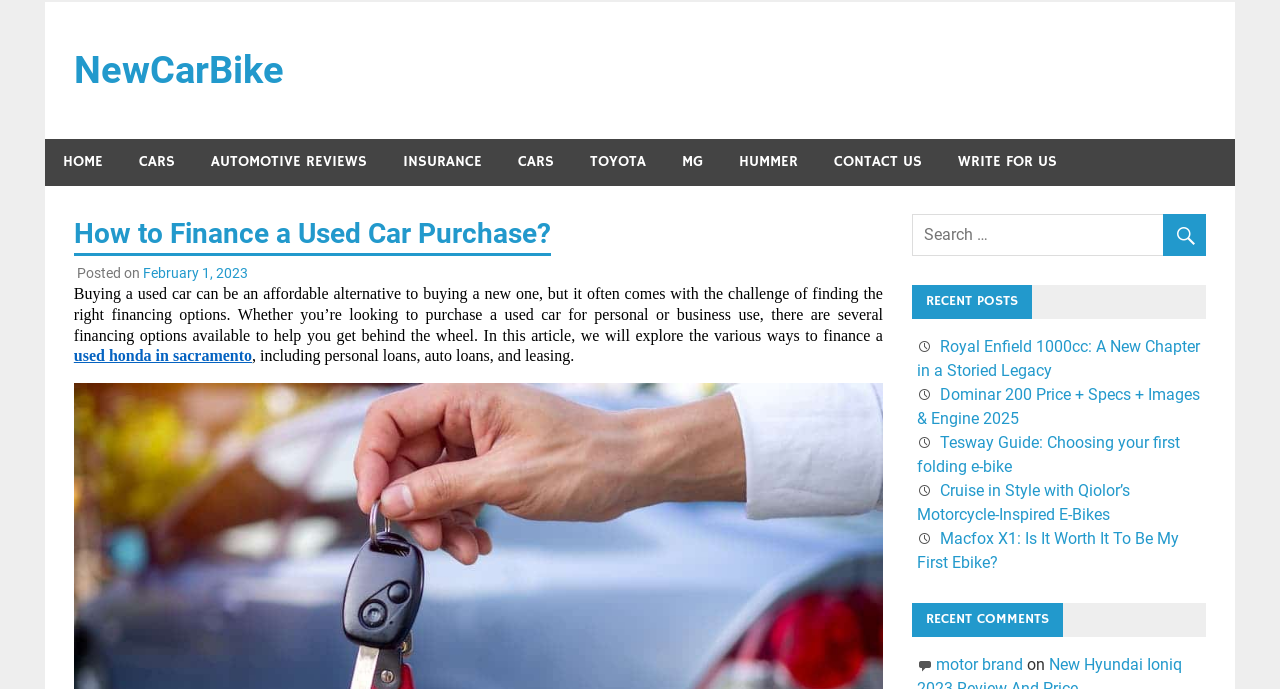Please find the bounding box for the following UI element description. Provide the coordinates in (top-left x, top-left y, bottom-right x, bottom-right y) format, with values between 0 and 1: Insurance

[0.301, 0.202, 0.391, 0.269]